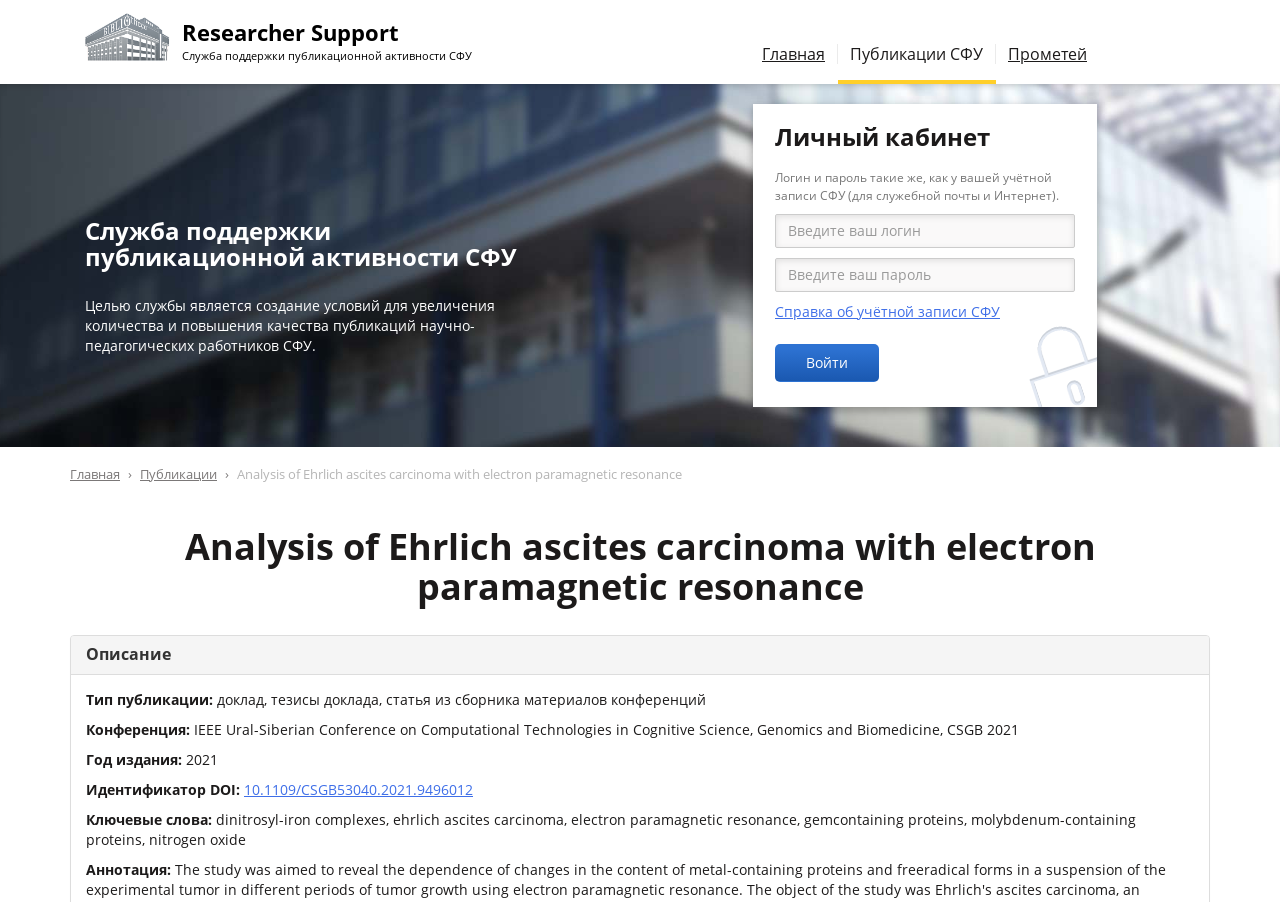Please specify the bounding box coordinates of the clickable region necessary for completing the following instruction: "View publication details". The coordinates must consist of four float numbers between 0 and 1, i.e., [left, top, right, bottom].

[0.185, 0.516, 0.533, 0.535]